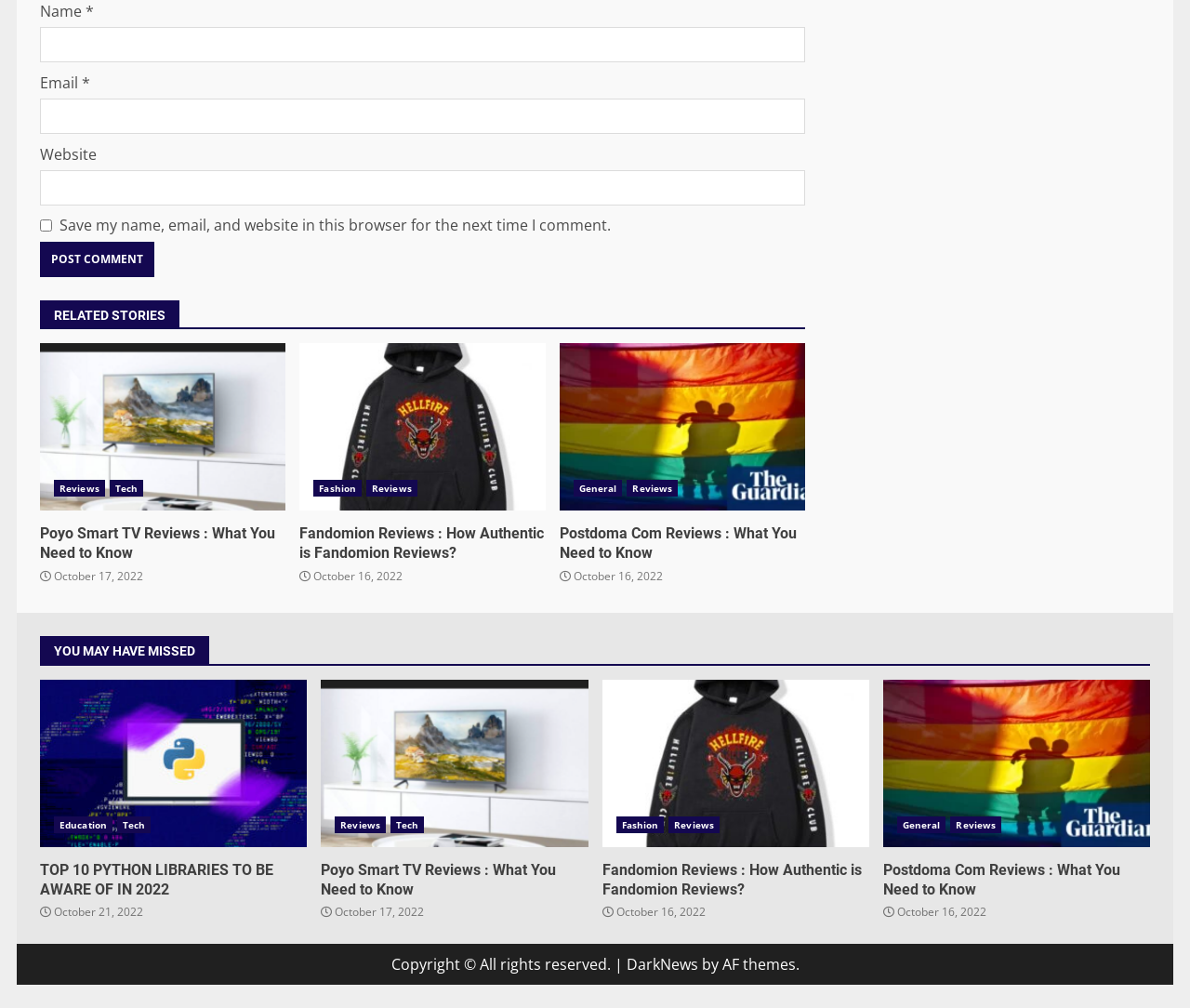Identify the bounding box coordinates of the specific part of the webpage to click to complete this instruction: "Explore the 'Categories' section".

None